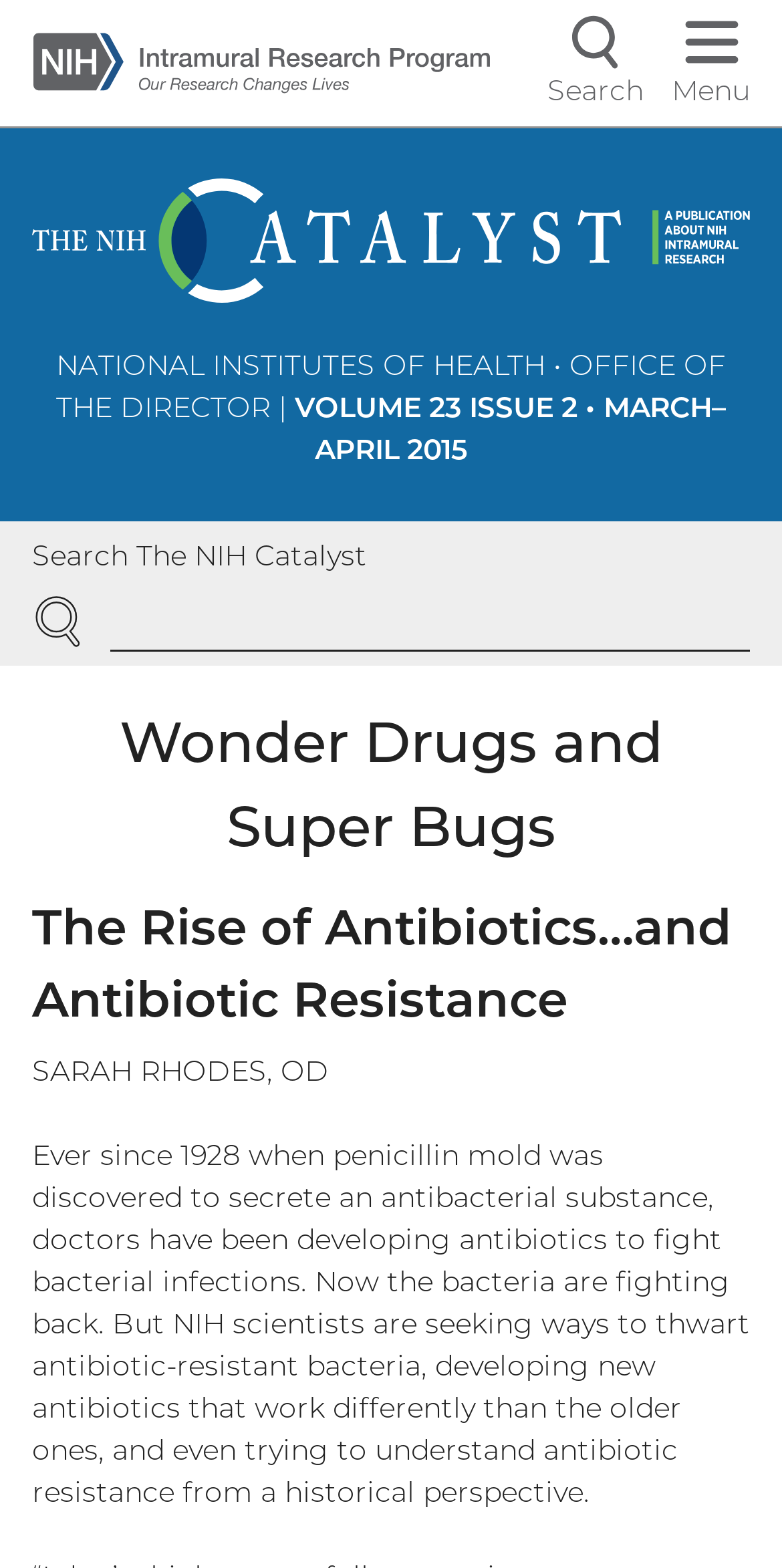Specify the bounding box coordinates of the area that needs to be clicked to achieve the following instruction: "Read the article about Wonder Drugs and Super Bugs".

[0.041, 0.438, 0.959, 0.554]